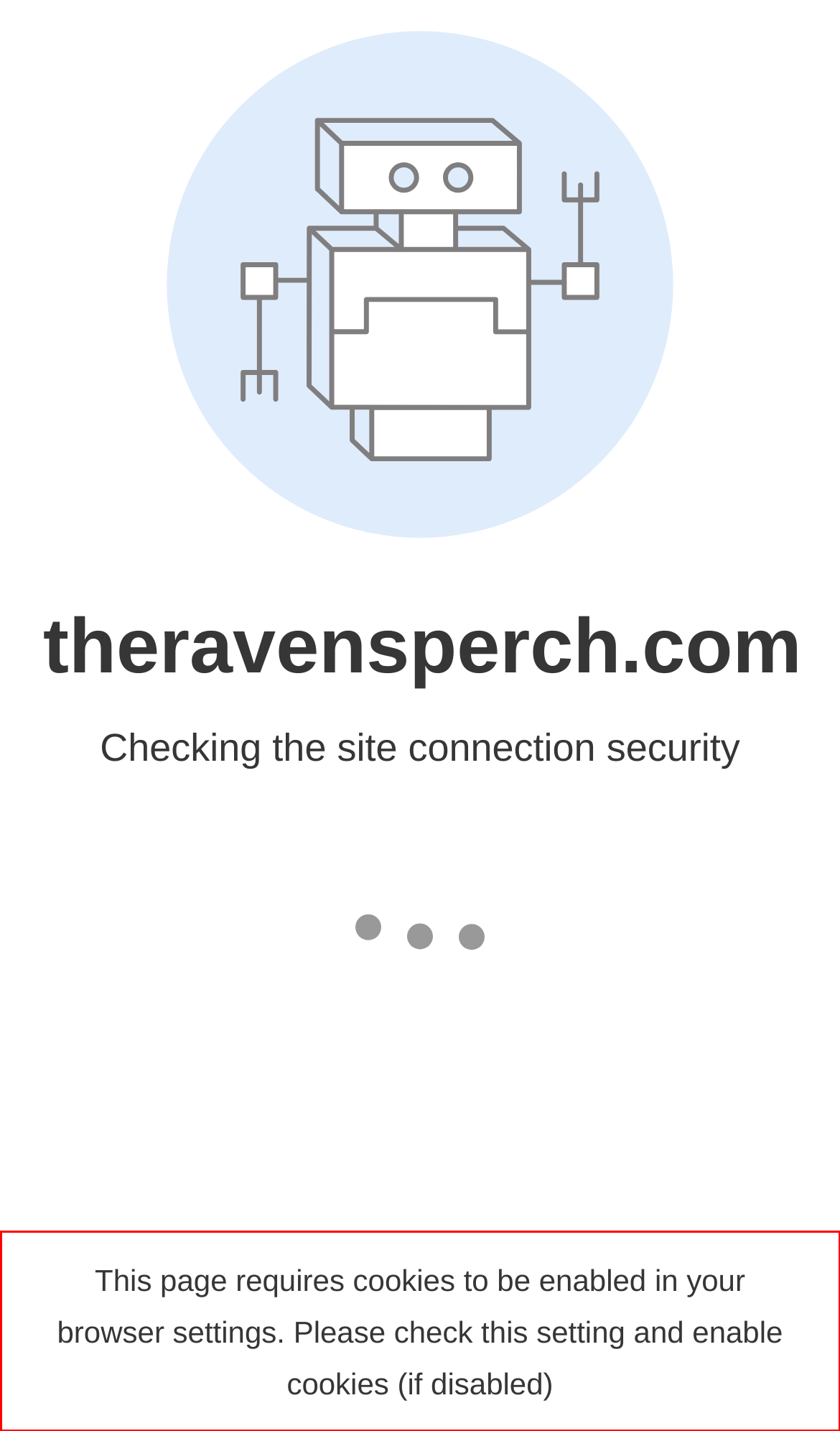With the provided screenshot of a webpage, locate the red bounding box and perform OCR to extract the text content inside it.

This page requires cookies to be enabled in your browser settings. Please check this setting and enable cookies (if disabled)